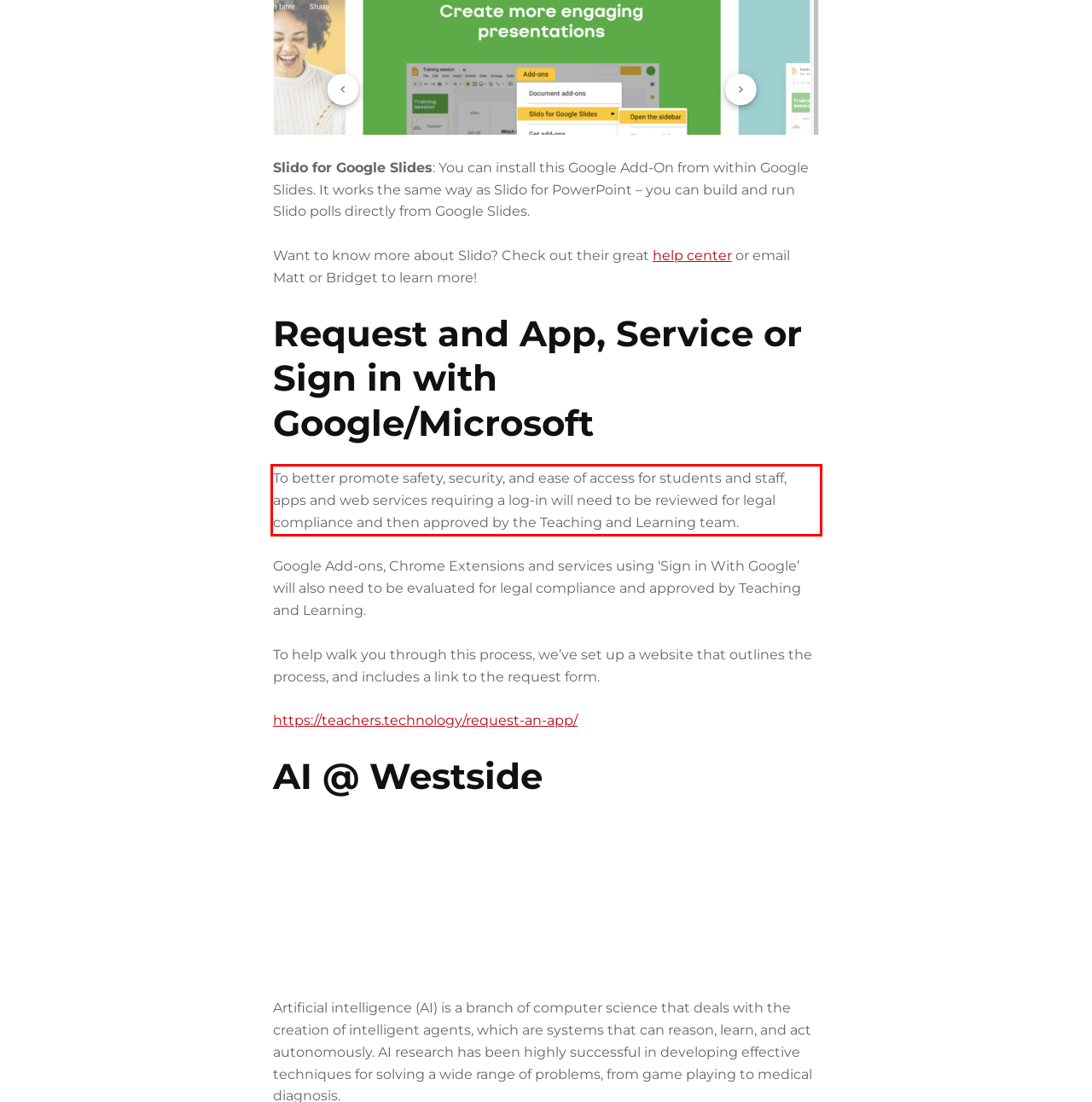Using the provided screenshot of a webpage, recognize the text inside the red rectangle bounding box by performing OCR.

To better promote safety, security, and ease of access for students and staff, apps and web services requiring a log-in will need to be reviewed for legal compliance and then approved by the Teaching and Learning team.